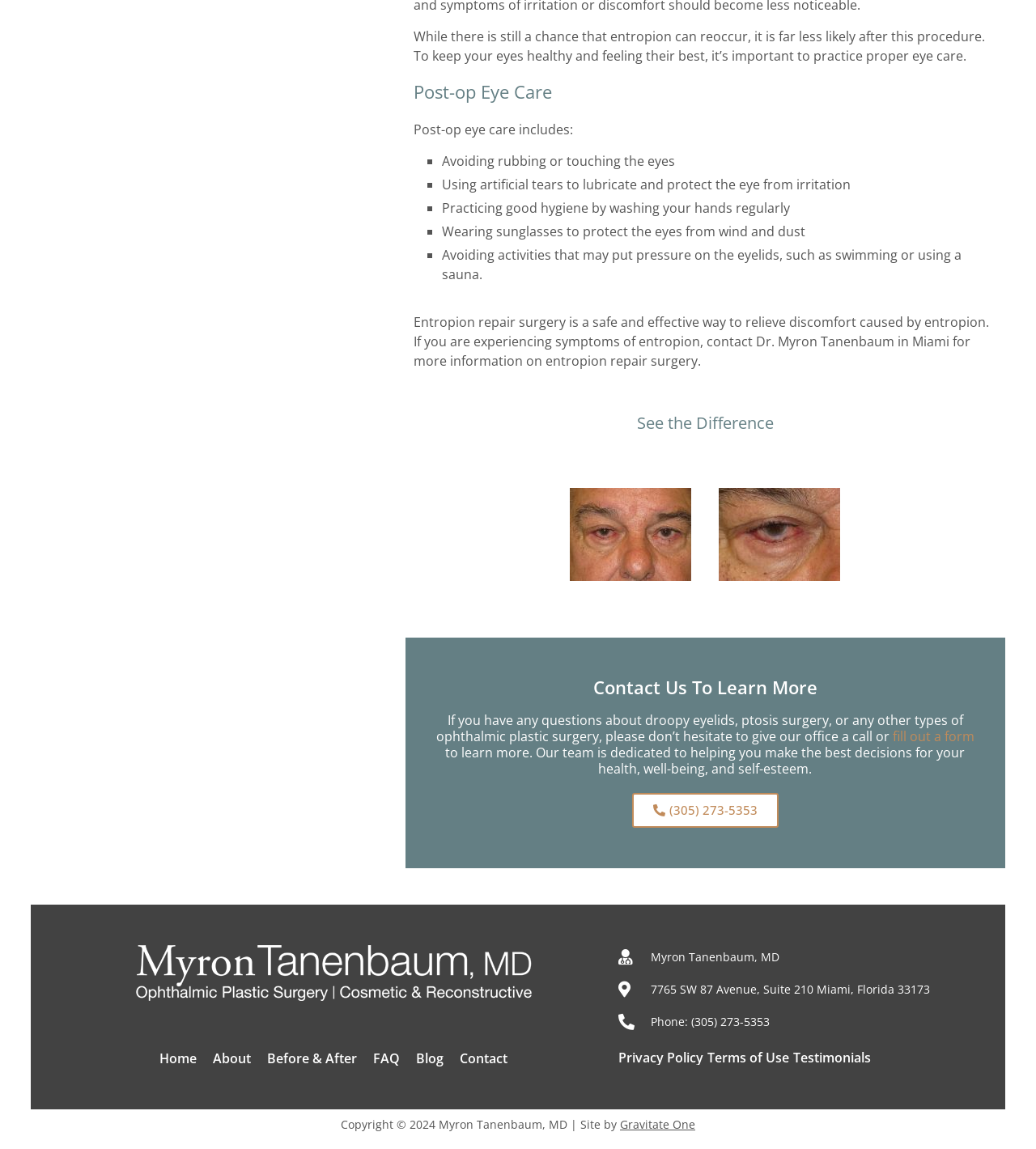Identify the bounding box coordinates for the UI element described as: "Terms of Use". The coordinates should be provided as four floats between 0 and 1: [left, top, right, bottom].

[0.683, 0.914, 0.762, 0.927]